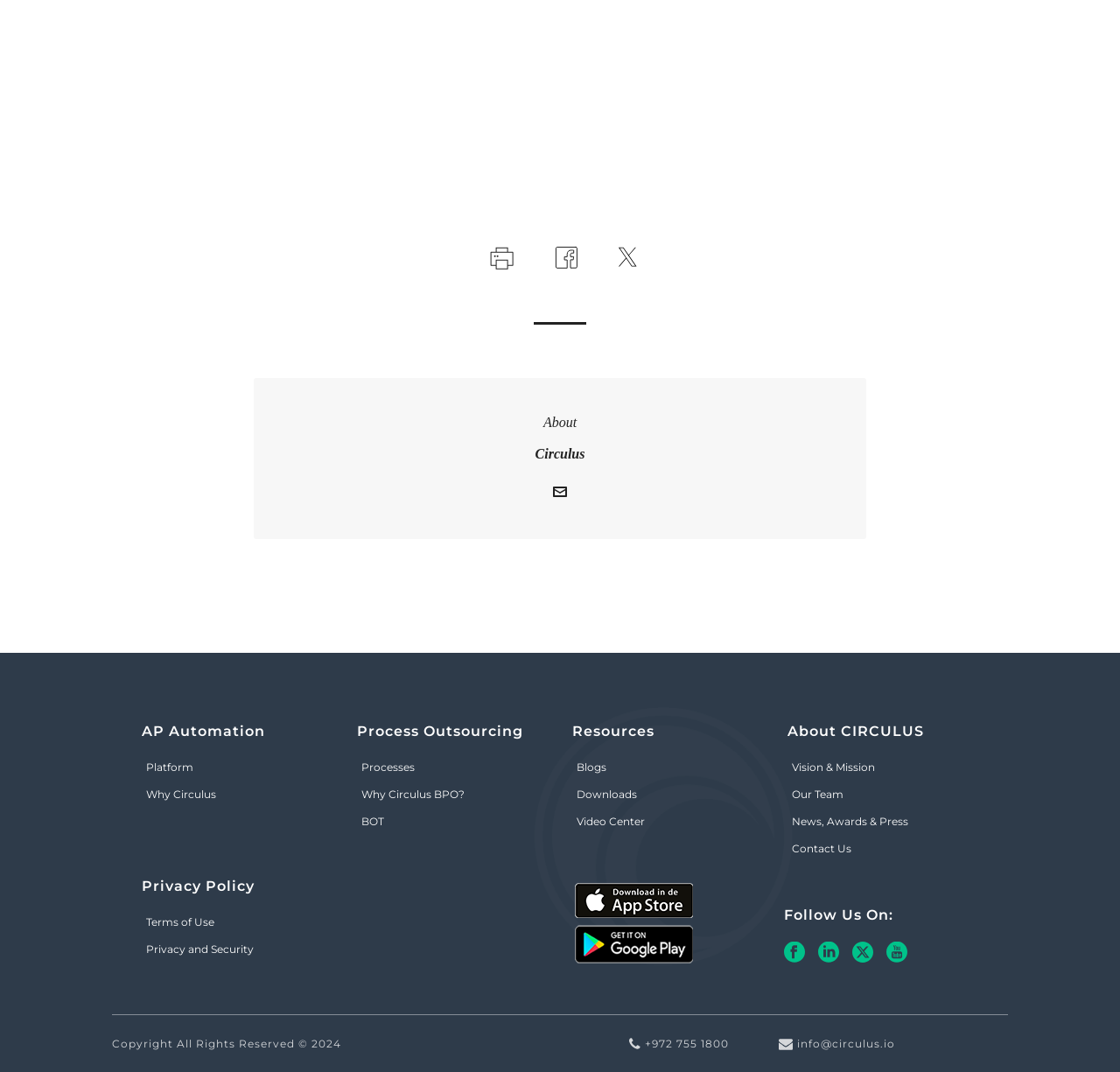From the element description News, Awards & Press, predict the bounding box coordinates of the UI element. The coordinates must be specified in the format (top-left x, top-left y, bottom-right x, bottom-right y) and should be within the 0 to 1 range.

[0.703, 0.753, 0.874, 0.778]